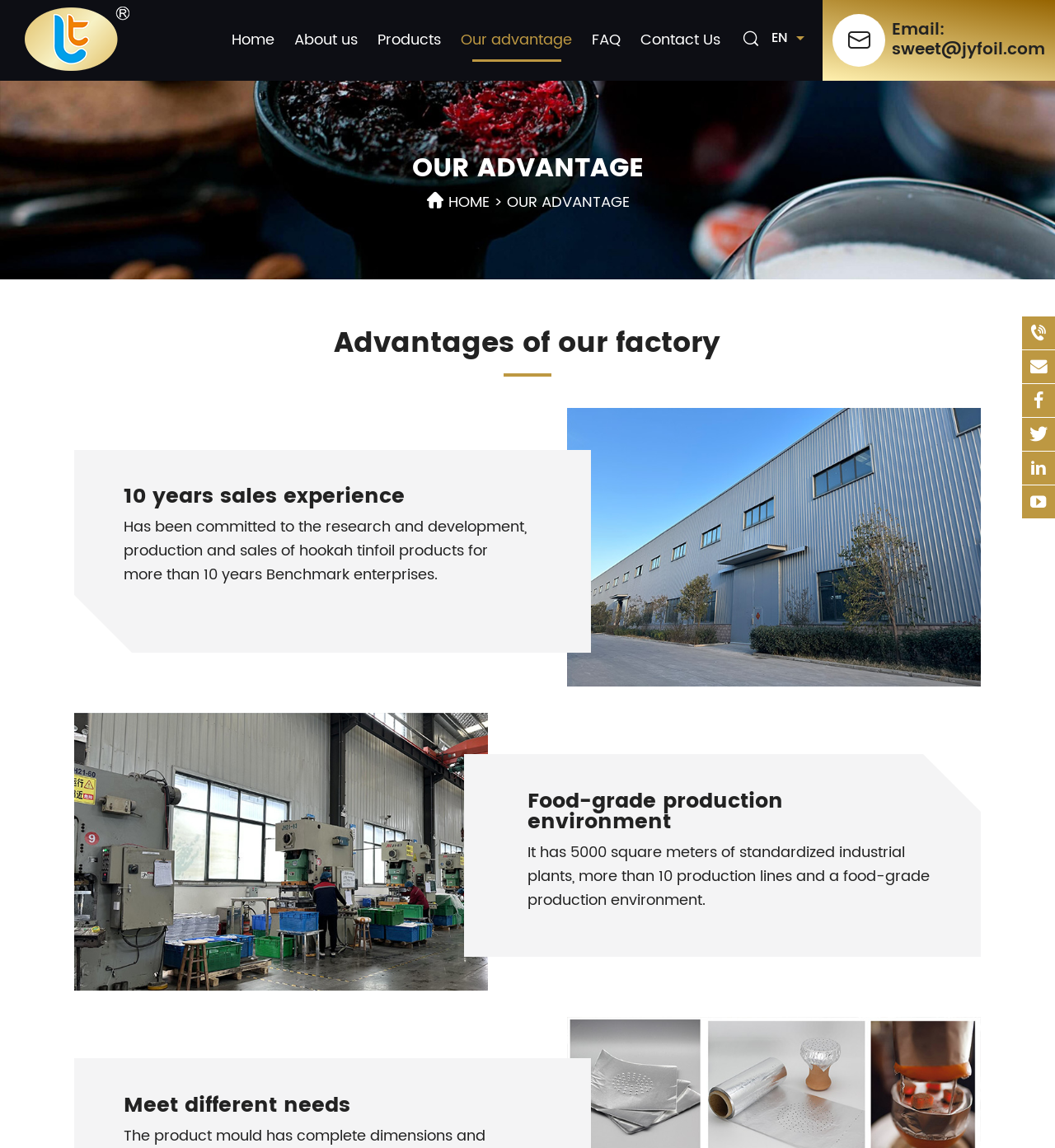What is the email address of the company?
Answer briefly with a single word or phrase based on the image.

sweet@jyfoil.com